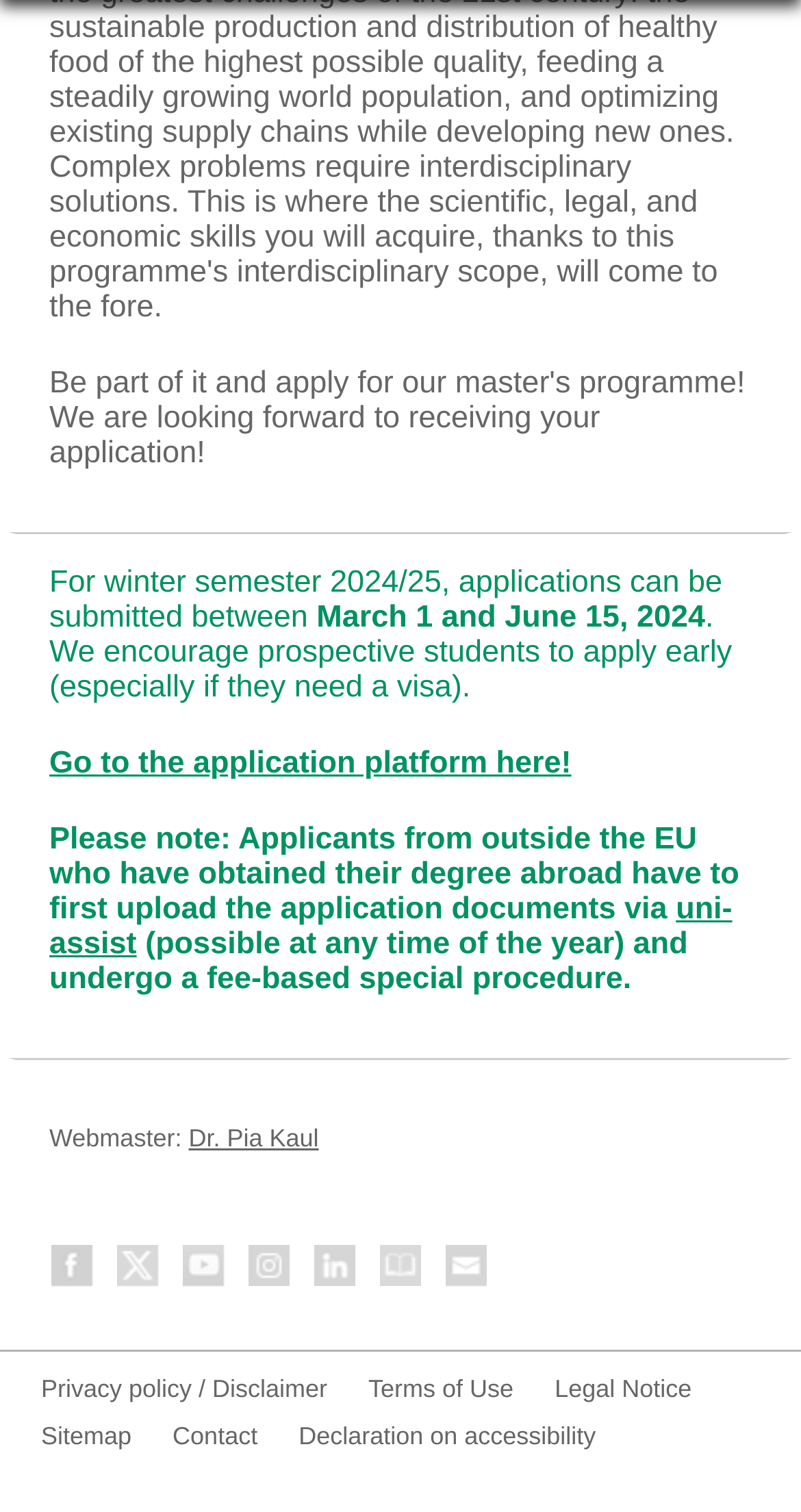What is the purpose of uni-assist? Observe the screenshot and provide a one-word or short phrase answer.

Fee-based special procedure